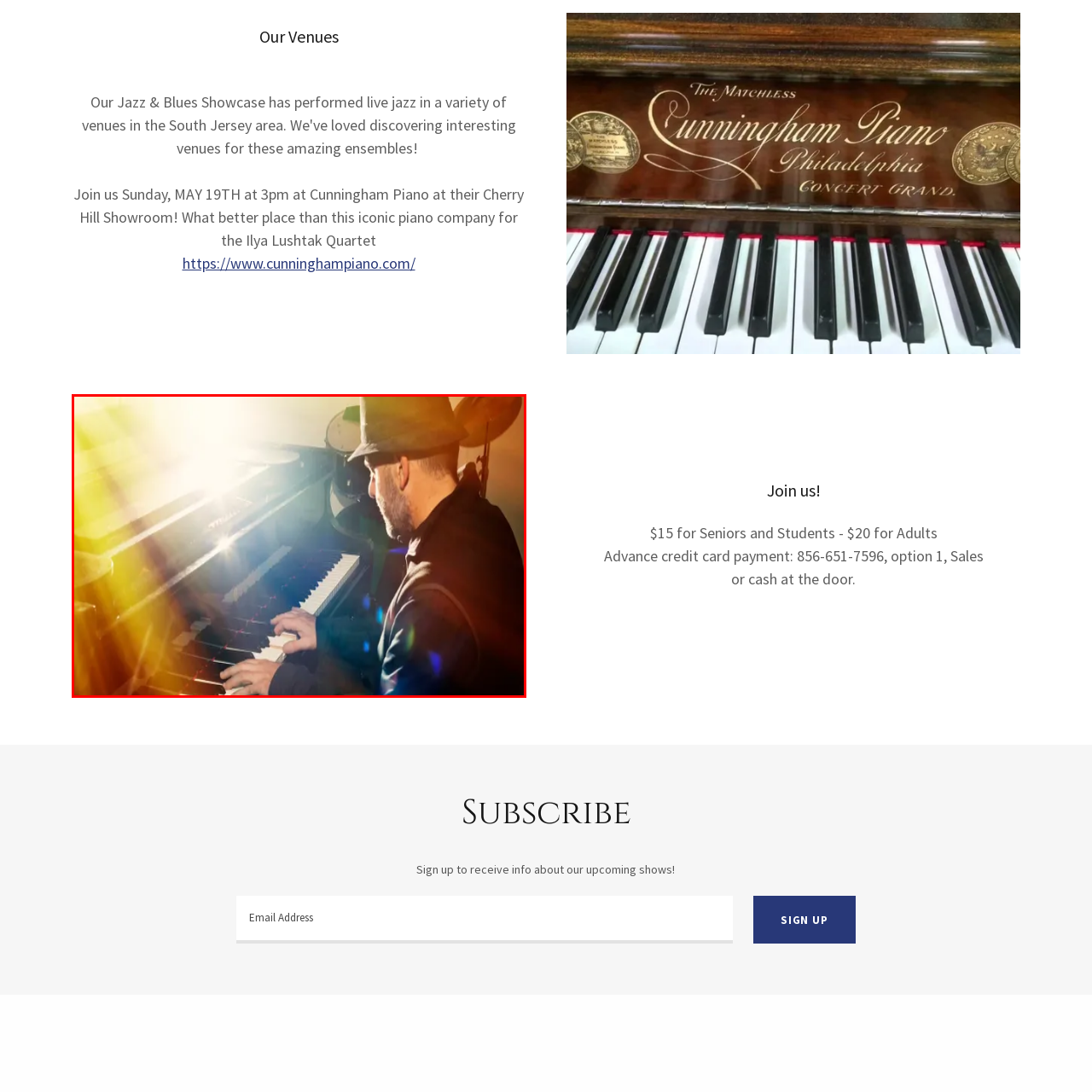What is worn by the musician? Examine the image inside the red bounding box and answer concisely with one word or a short phrase.

A stylish hat